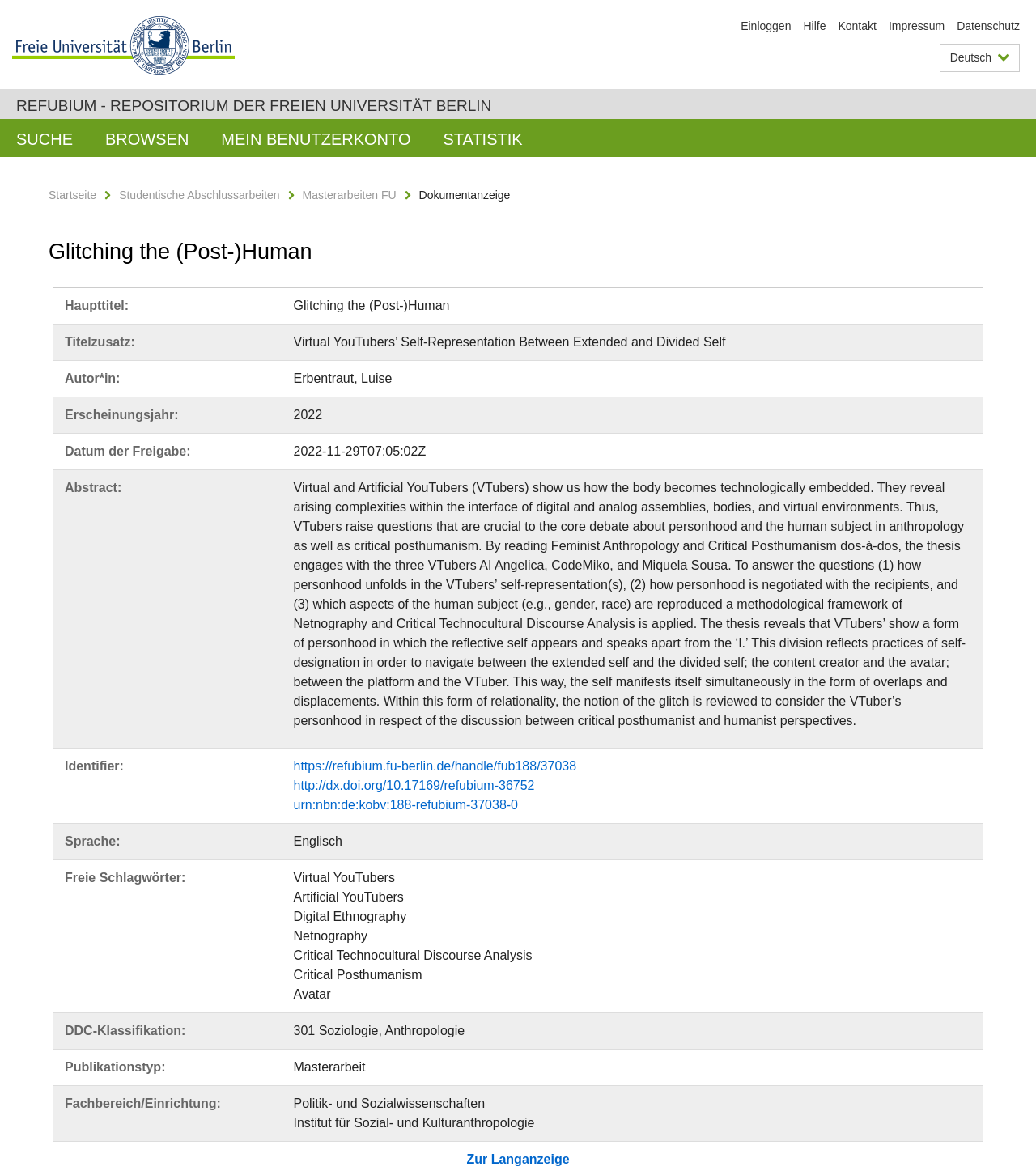Give the bounding box coordinates for the element described by: "Mein Benutzerkonto".

[0.198, 0.102, 0.412, 0.134]